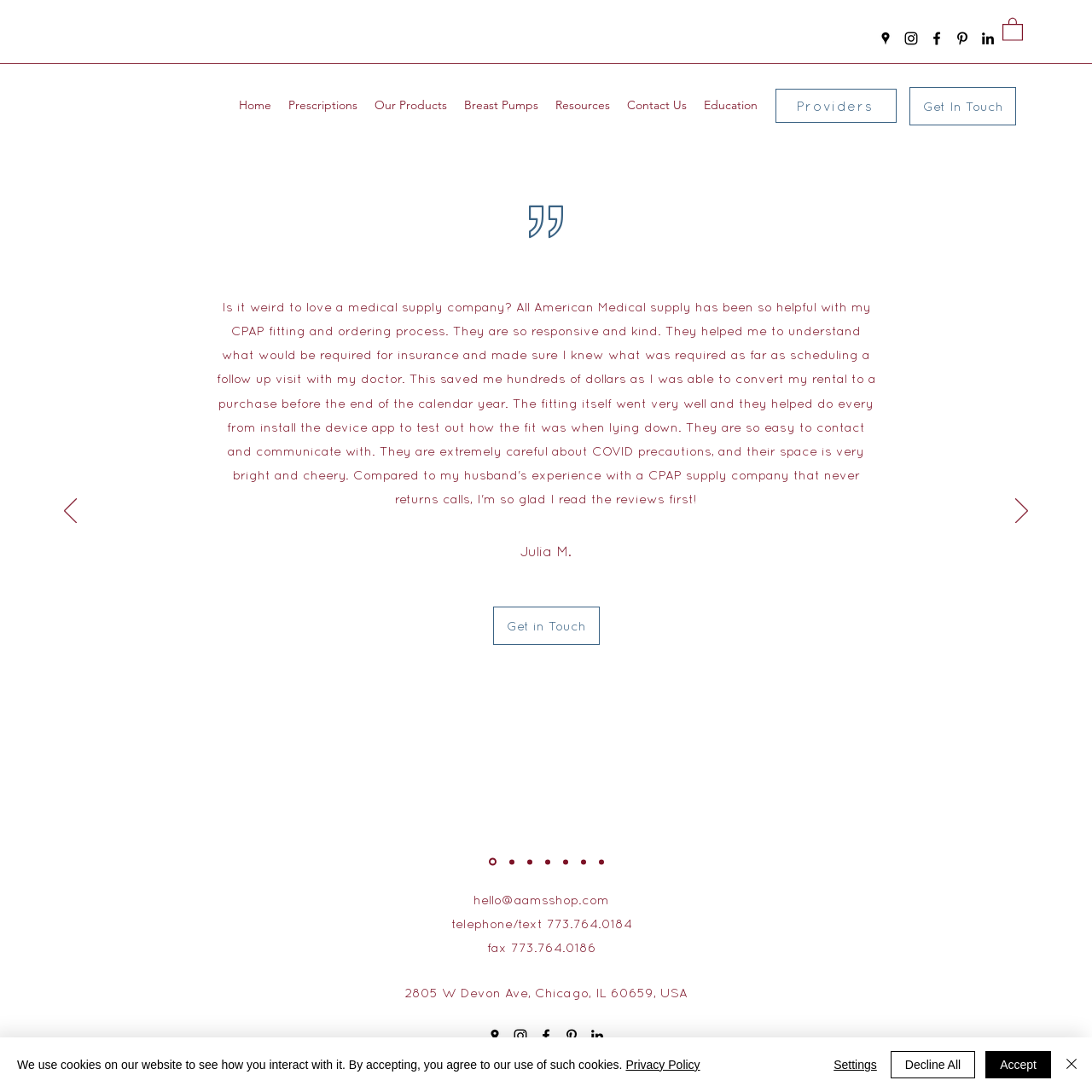What is the company name?
Refer to the screenshot and respond with a concise word or phrase.

all american medical supply